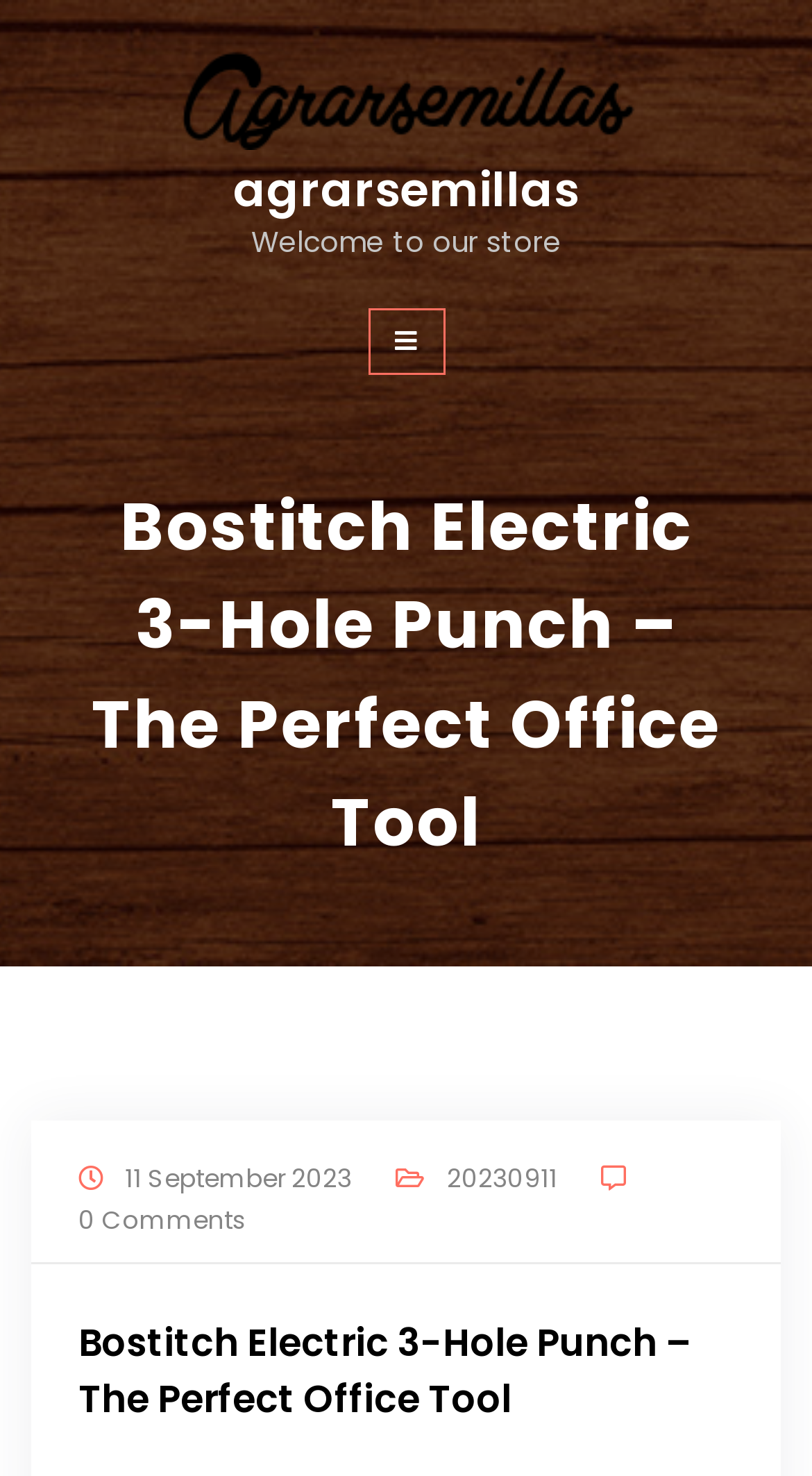Please determine the bounding box coordinates for the UI element described here. Use the format (top-left x, top-left y, bottom-right x, bottom-right y) with values bounded between 0 and 1: 20230911

[0.55, 0.785, 0.686, 0.812]